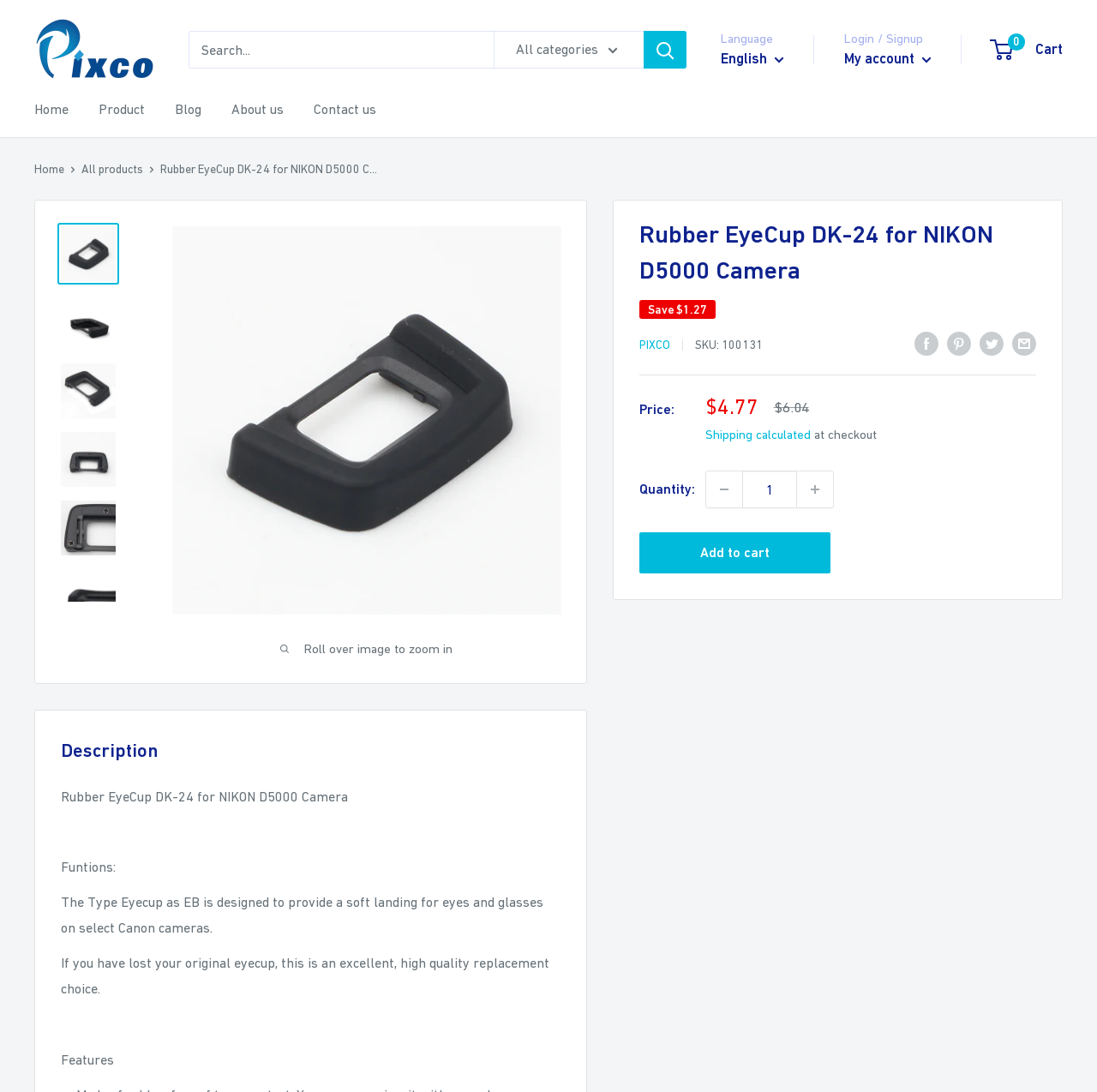Please find the bounding box for the UI element described by: "Herbs, Spices & Condiments Substitutes".

None